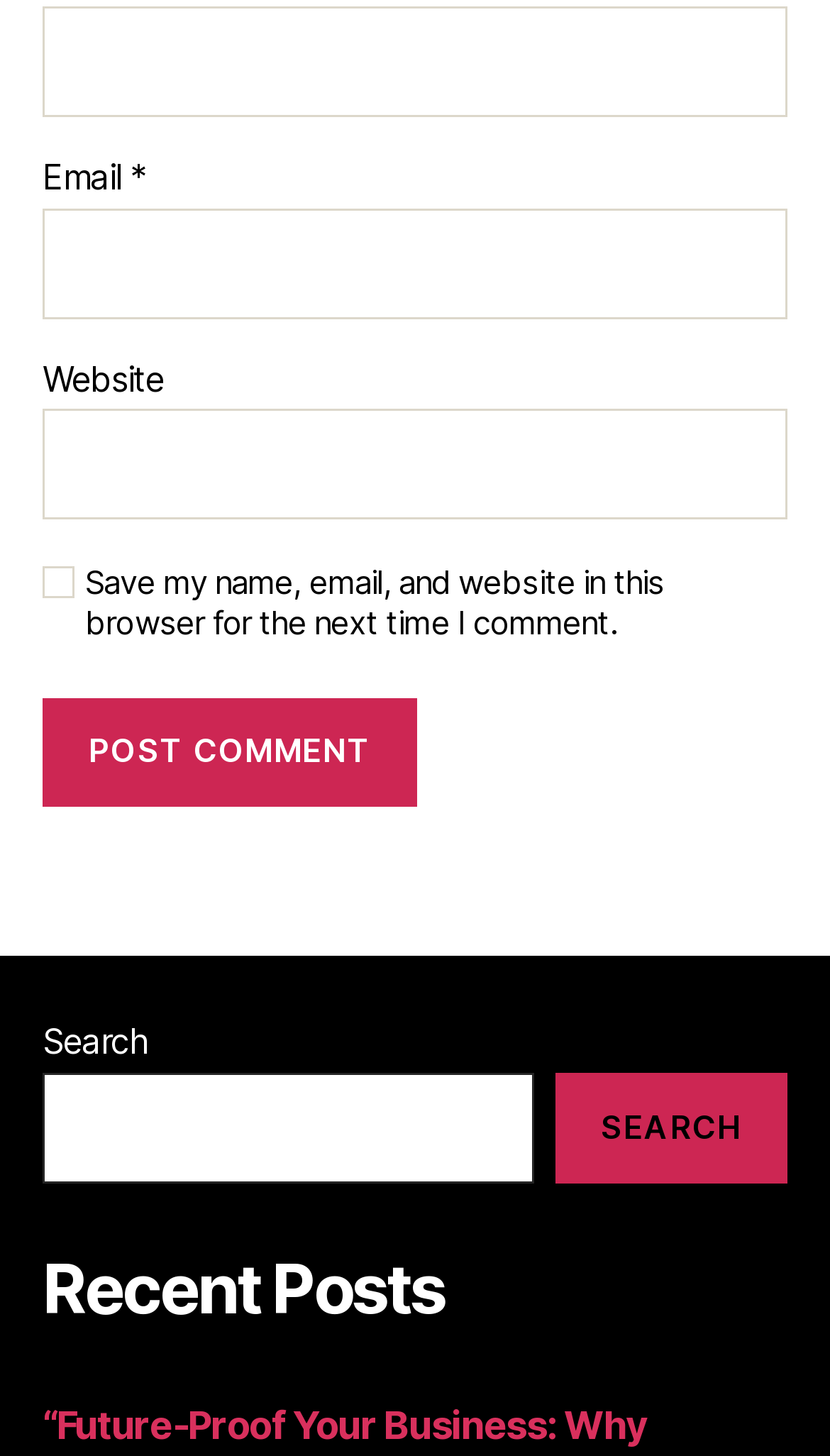What is the purpose of the checkbox?
Look at the image and answer the question with a single word or phrase.

Save comment info